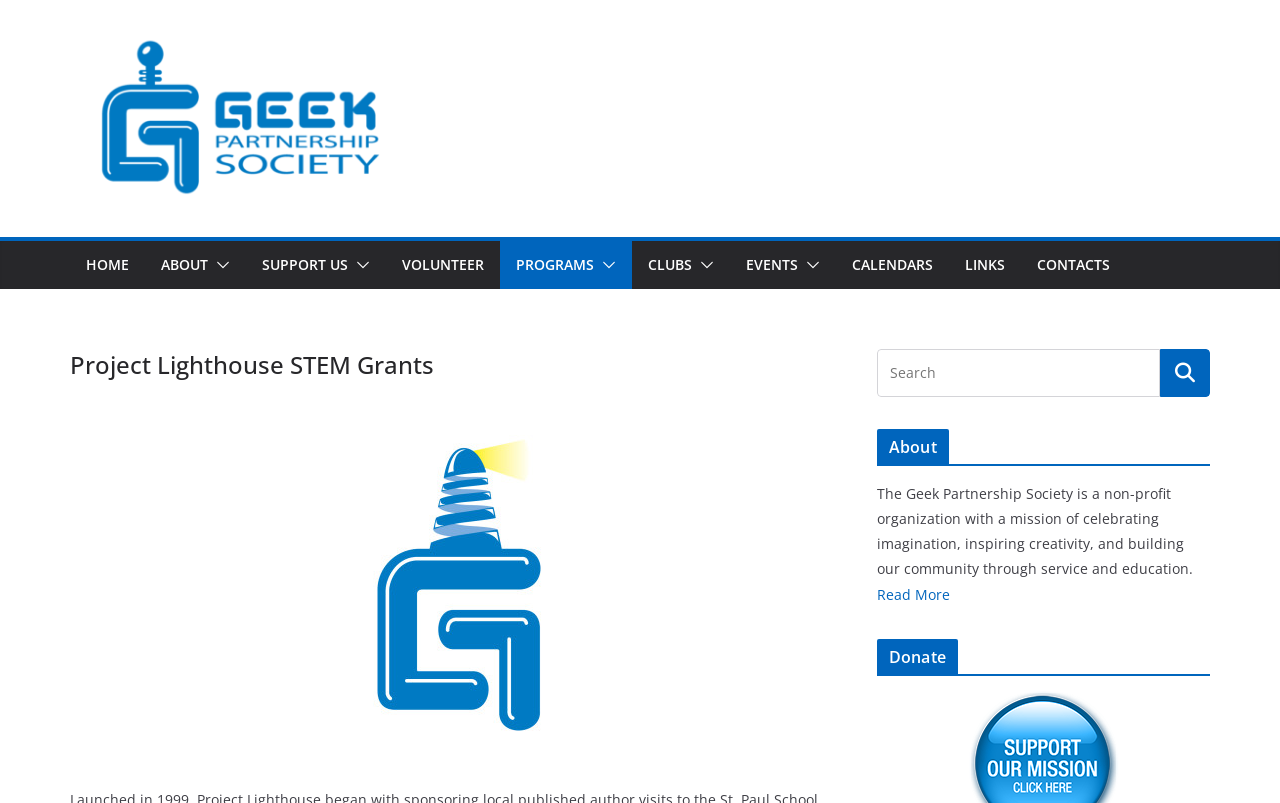What is the name of the non-profit organization?
Give a detailed explanation using the information visible in the image.

I found the answer by looking at the header section of the webpage, where it says 'Project Lighthouse STEM Grants – Geek Partnership Society'. The 'Geek Partnership Society' part is the name of the non-profit organization.